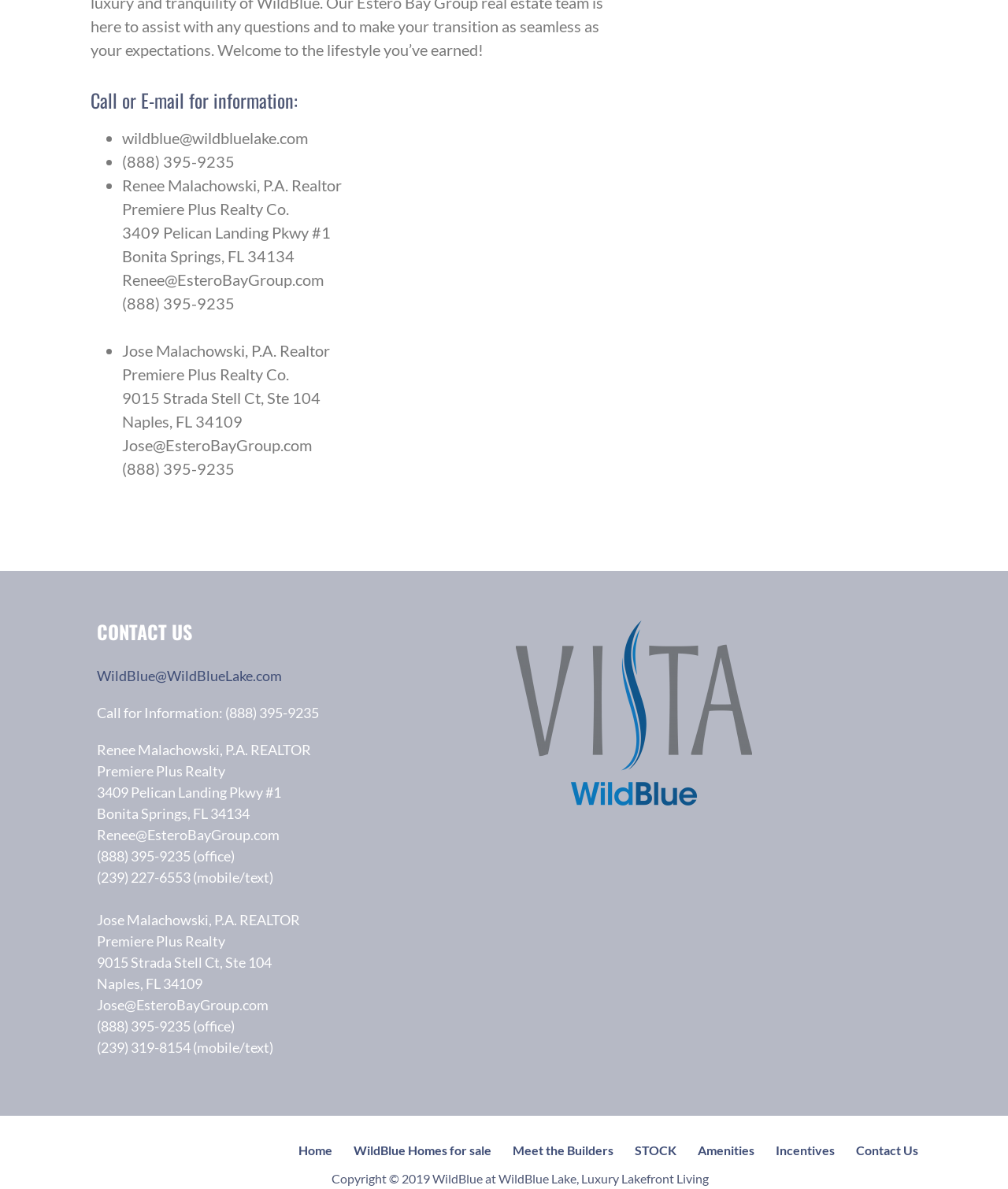Find the bounding box coordinates for the element that must be clicked to complete the instruction: "Click the 'Jose@EsteroBayGroup.com' email link". The coordinates should be four float numbers between 0 and 1, indicated as [left, top, right, bottom].

[0.096, 0.838, 0.266, 0.852]